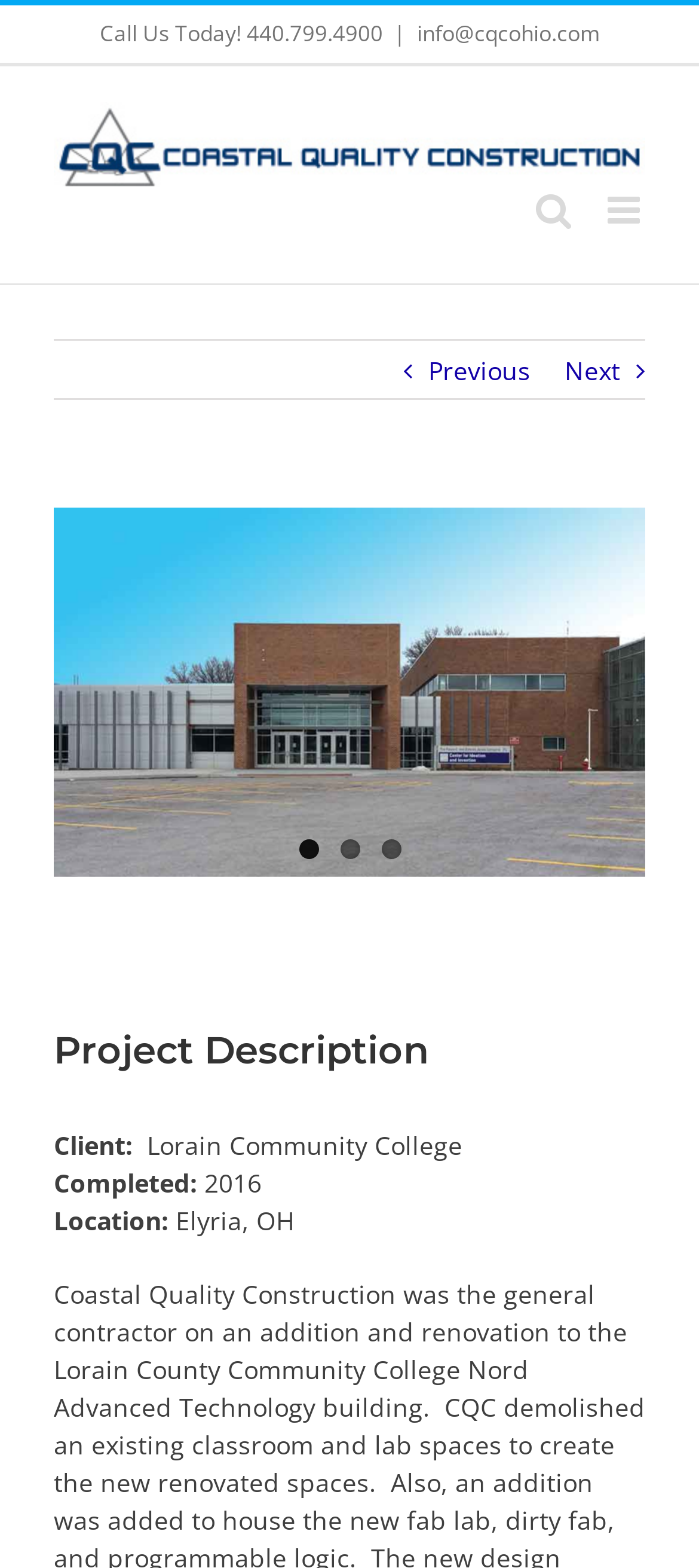Based on the image, provide a detailed response to the question:
What is the email address to contact?

I found the email address by looking at the top section of the webpage, where it says 'info@cqcohio.com'.